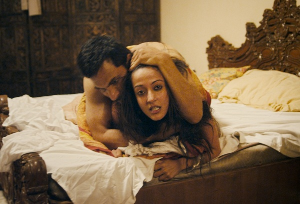What is the woman's expression?
Using the image, give a concise answer in the form of a single word or short phrase.

Vulnerability and determination